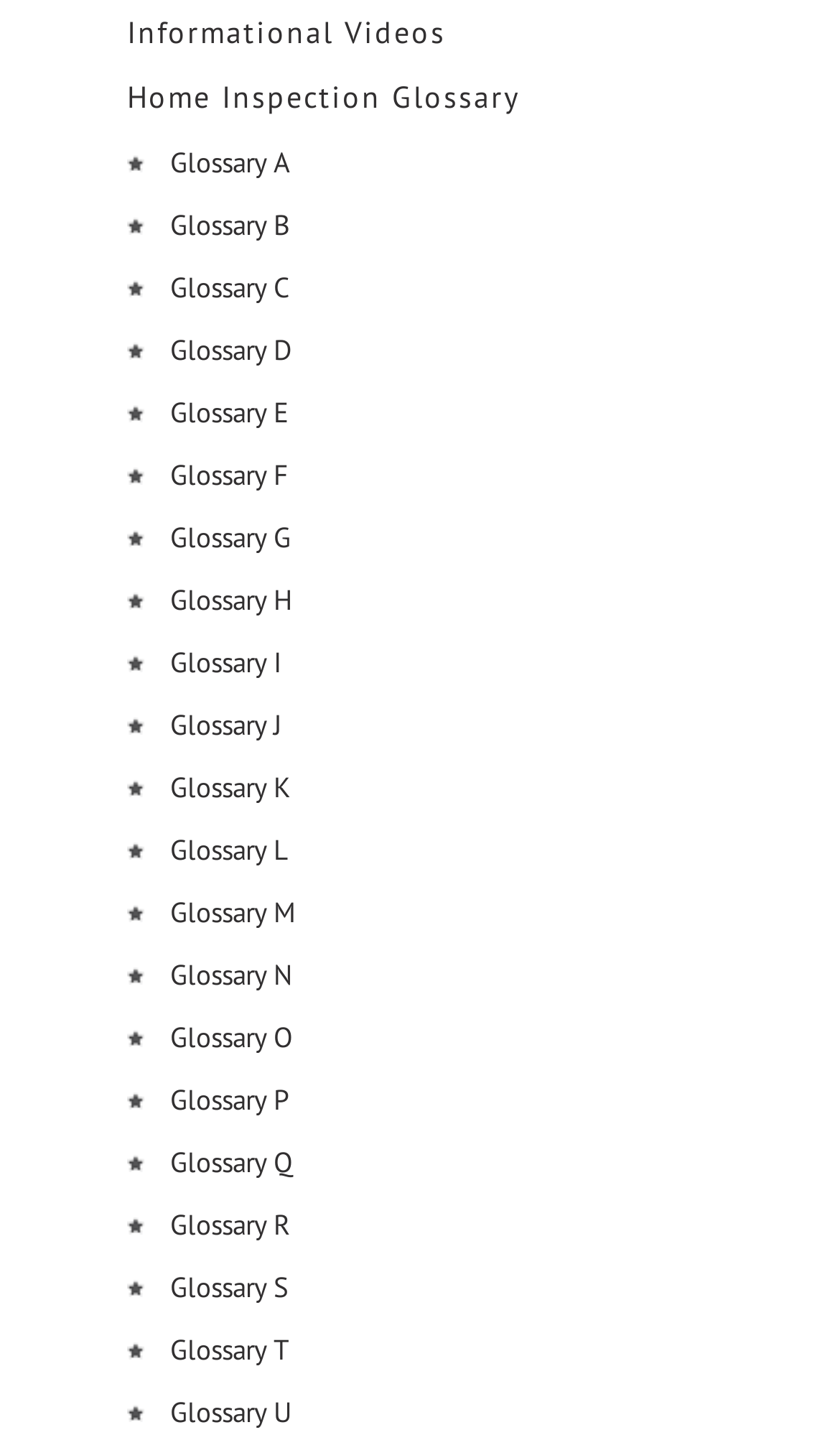What is the last glossary term?
Examine the screenshot and reply with a single word or phrase.

U